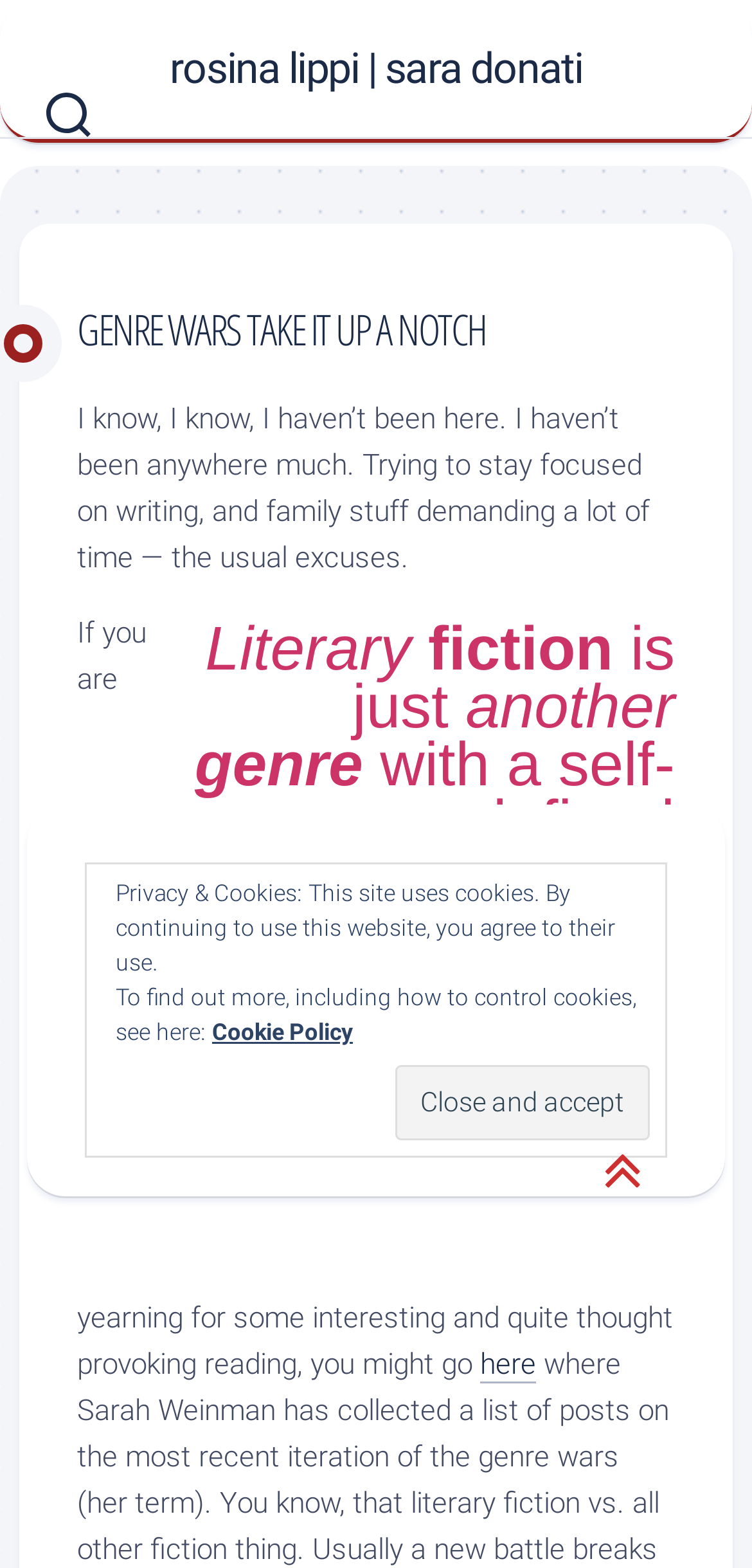Locate the bounding box of the UI element based on this description: "here". Provide four float numbers between 0 and 1 as [left, top, right, bottom].

[0.638, 0.858, 0.713, 0.881]